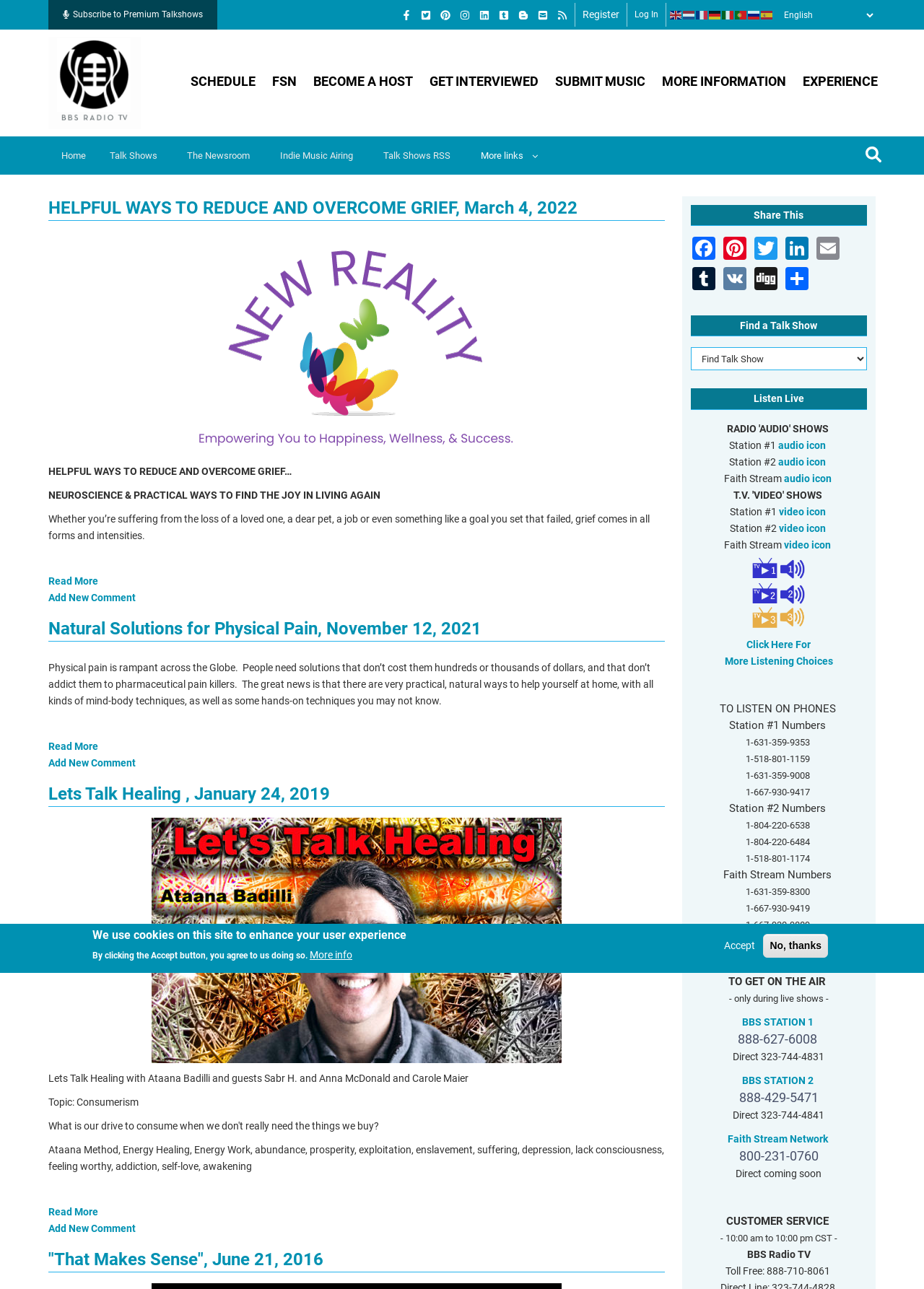Can you identify the bounding box coordinates of the clickable region needed to carry out this instruction: 'Register'? The coordinates should be four float numbers within the range of 0 to 1, stated as [left, top, right, bottom].

[0.63, 0.007, 0.67, 0.016]